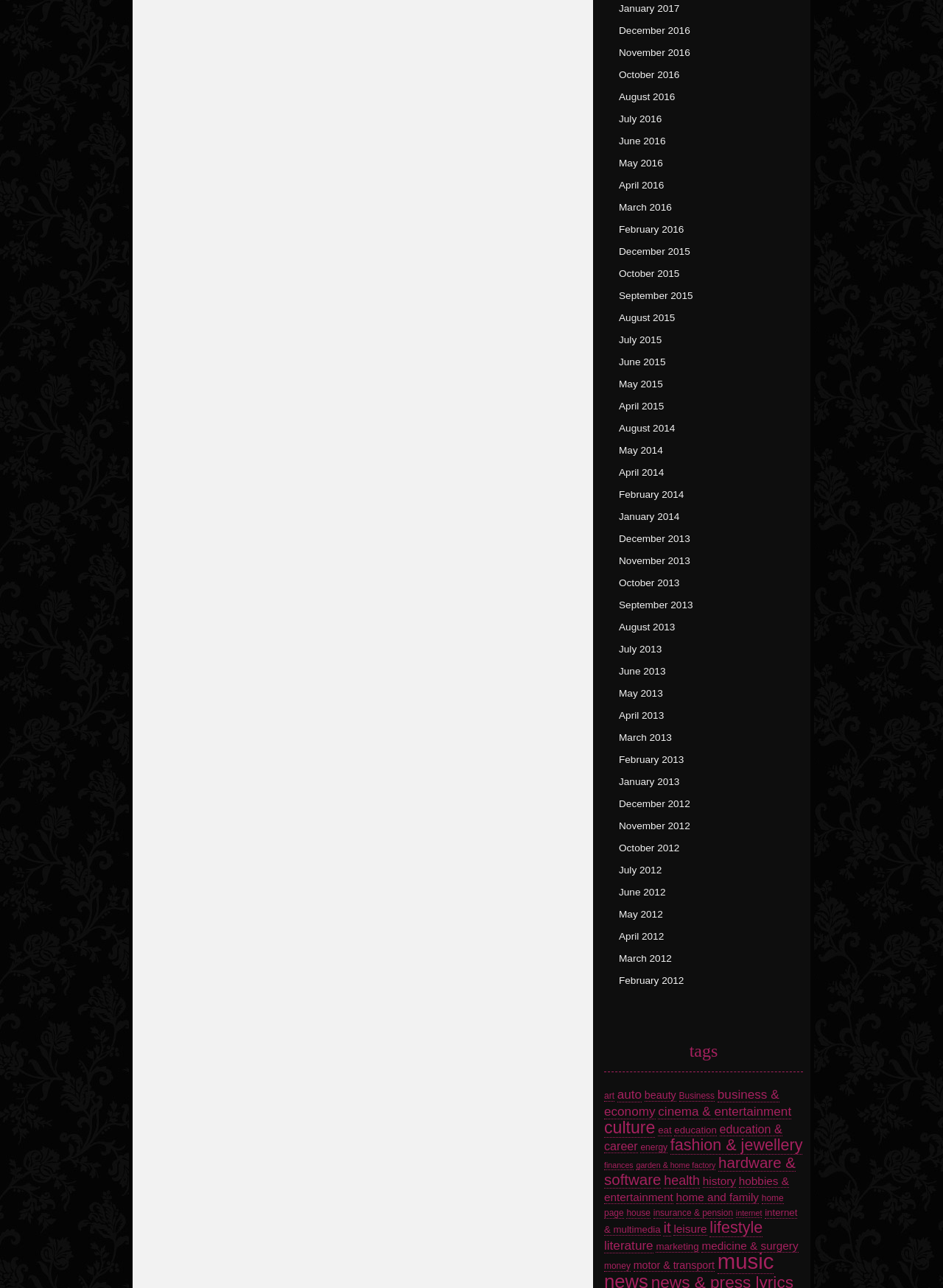Find the bounding box coordinates of the area to click in order to follow the instruction: "browse music".

[0.761, 0.97, 0.821, 0.989]